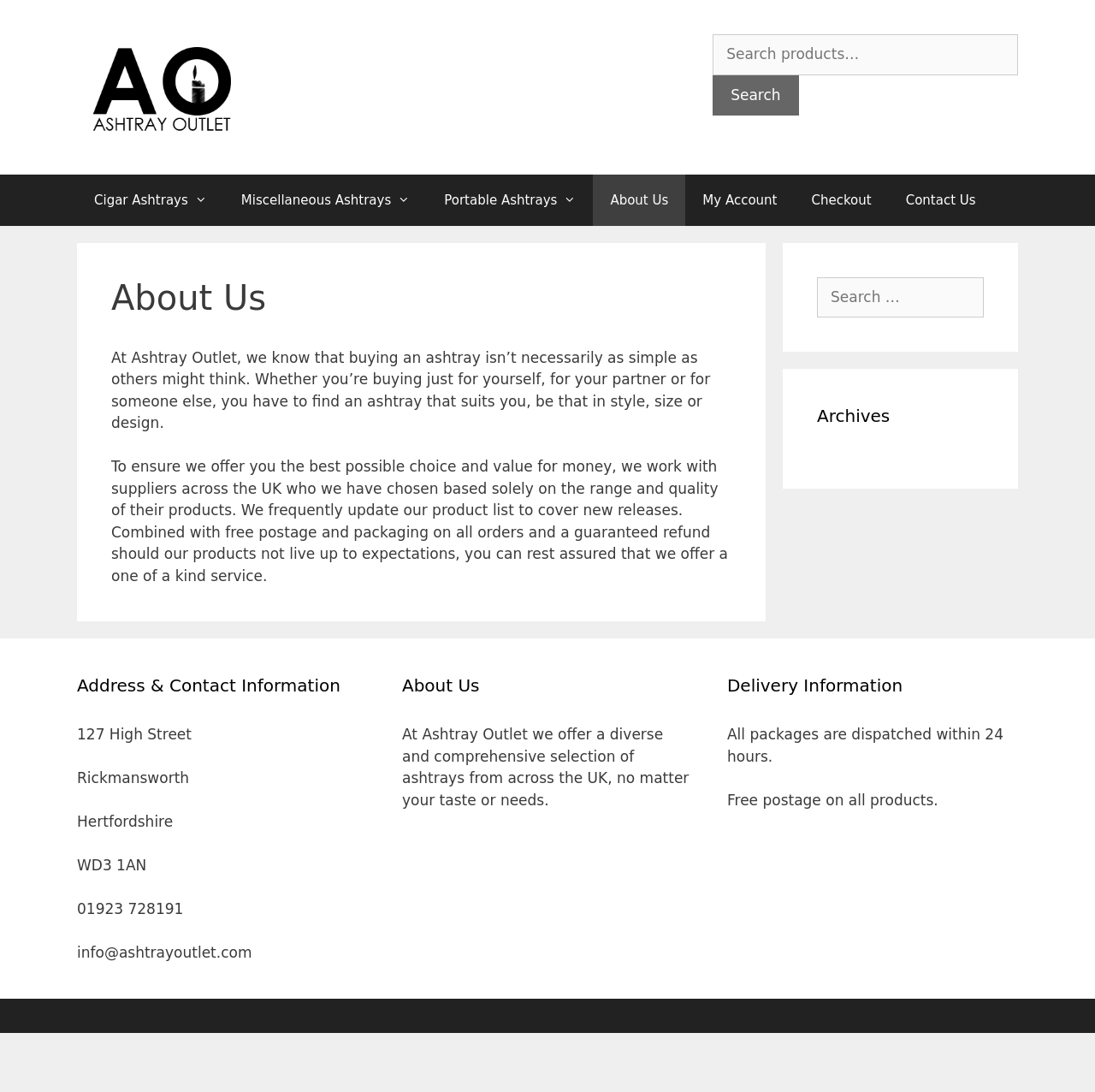What is the purpose of Ashtray Outlet?
Look at the webpage screenshot and answer the question with a detailed explanation.

Based on the webpage content, Ashtray Outlet aims to provide a one of a kind service by offering a wide range of ashtrays, working with suppliers across the UK, and providing free postage and packaging on all orders, as well as a guaranteed refund if products do not meet expectations.